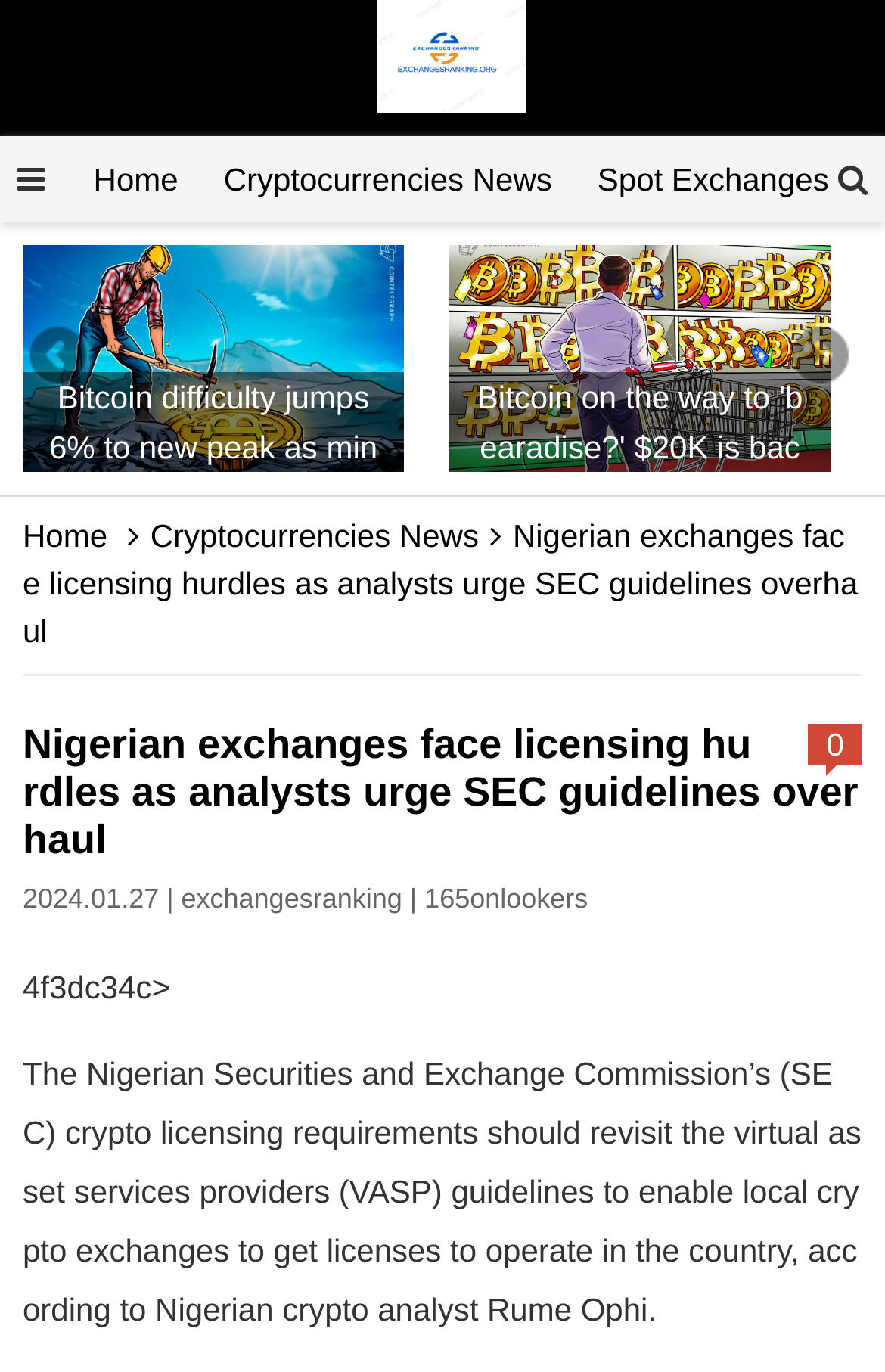Identify the bounding box for the element characterized by the following description: "Home".

[0.08, 0.112, 0.227, 0.149]